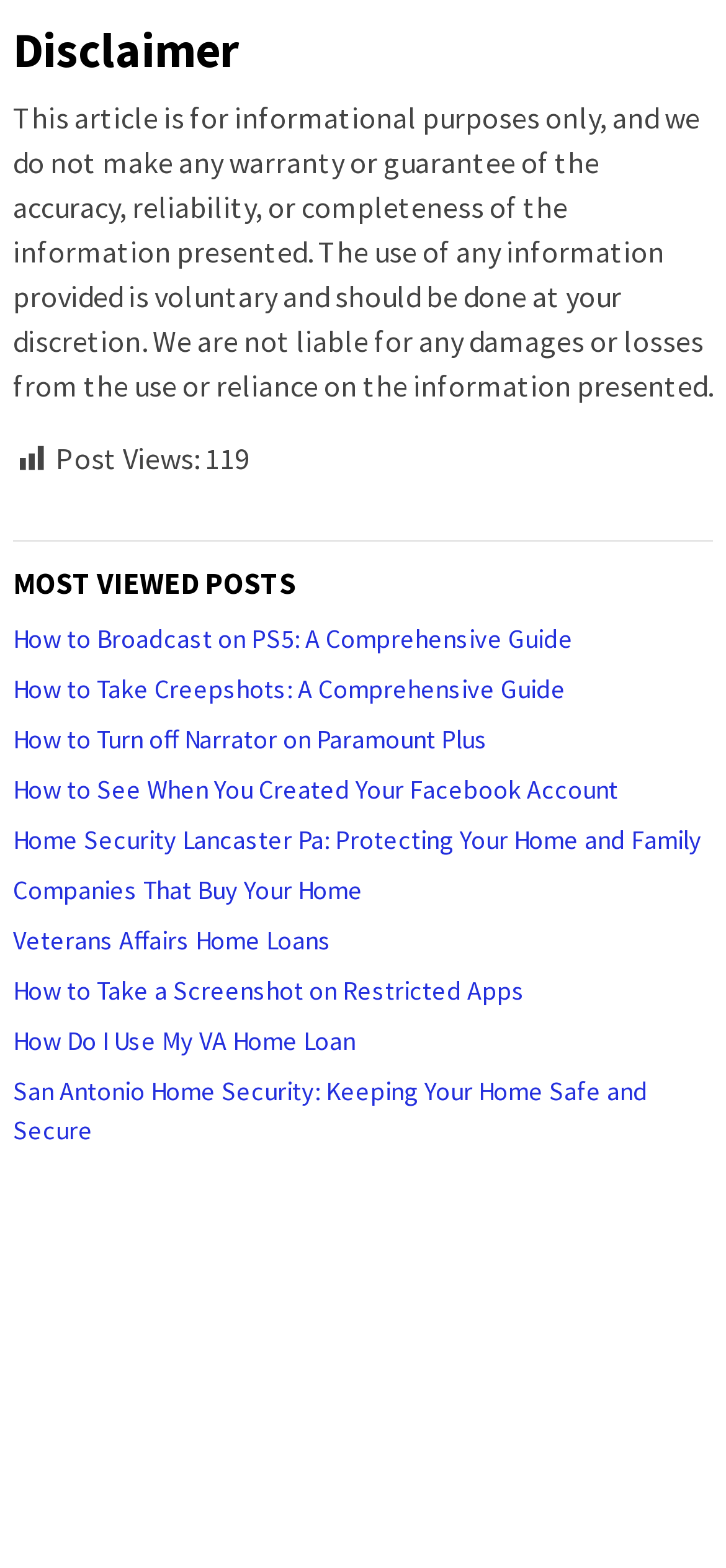Given the element description: "Veterans Affairs Home Loans", predict the bounding box coordinates of this UI element. The coordinates must be four float numbers between 0 and 1, given as [left, top, right, bottom].

[0.018, 0.589, 0.456, 0.61]